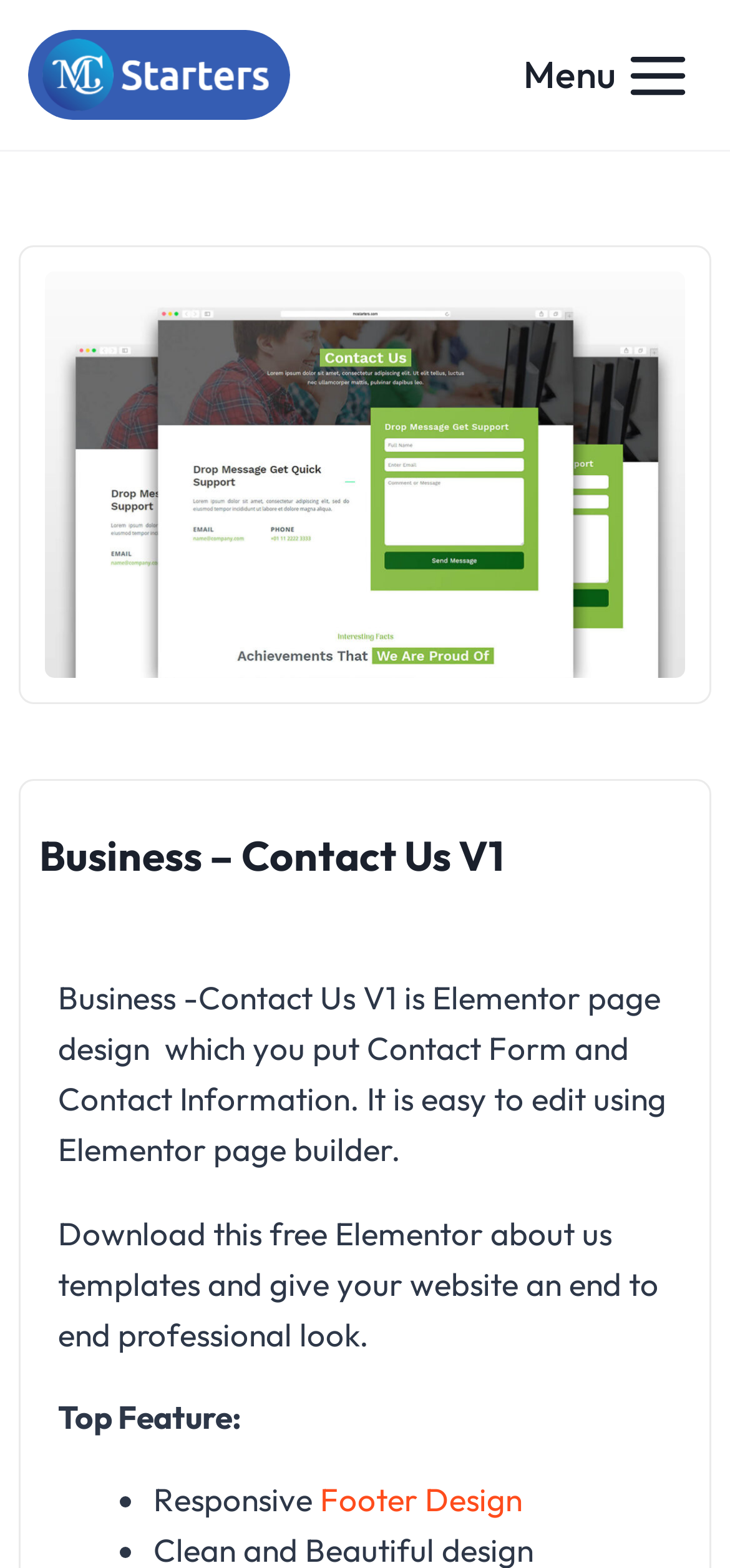Find and provide the bounding box coordinates for the UI element described with: "Scroll to top".

[0.054, 0.761, 0.148, 0.805]